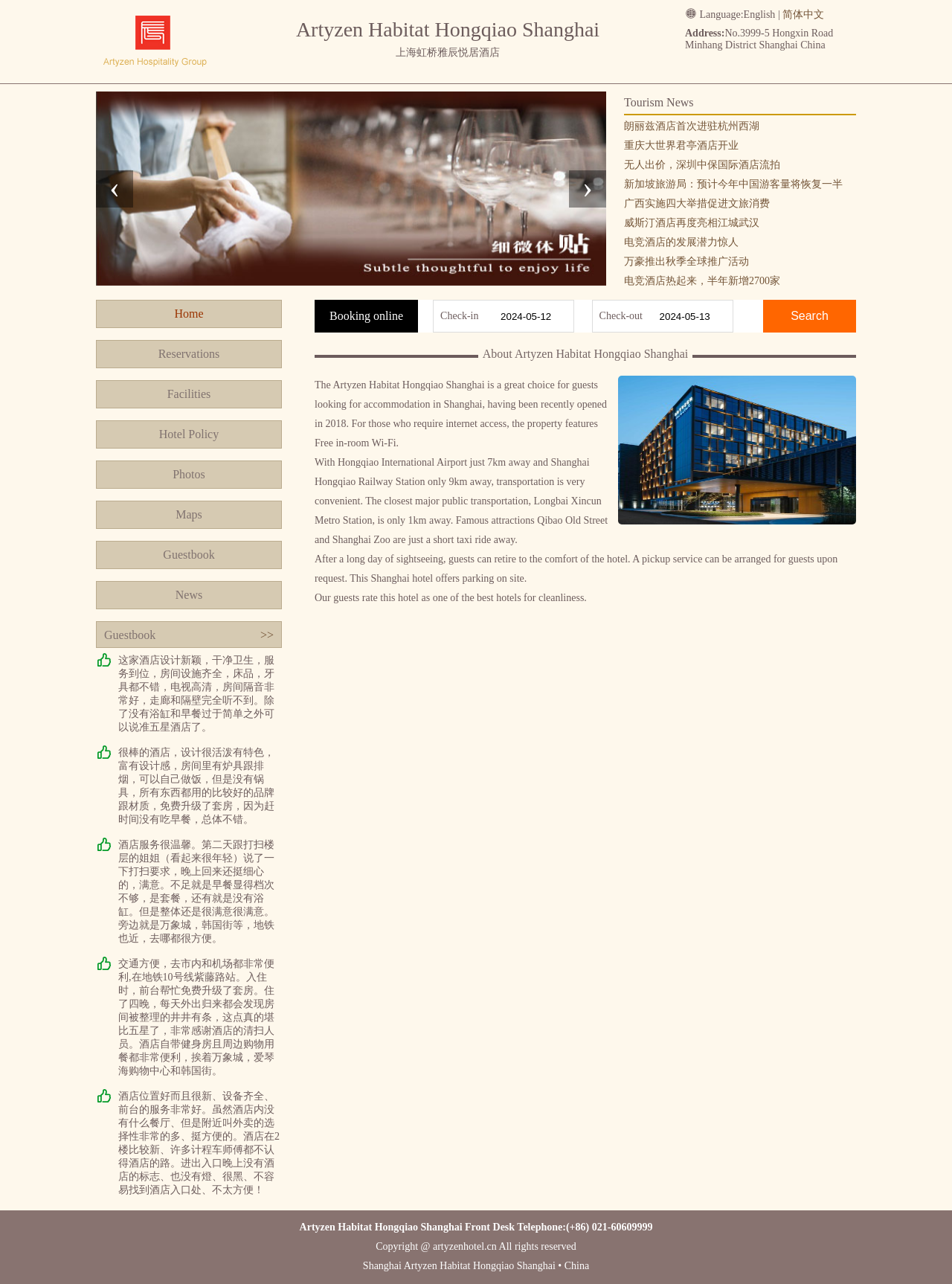Pinpoint the bounding box coordinates of the clickable element needed to complete the instruction: "Select '简体中文' language". The coordinates should be provided as four float numbers between 0 and 1: [left, top, right, bottom].

[0.822, 0.007, 0.866, 0.016]